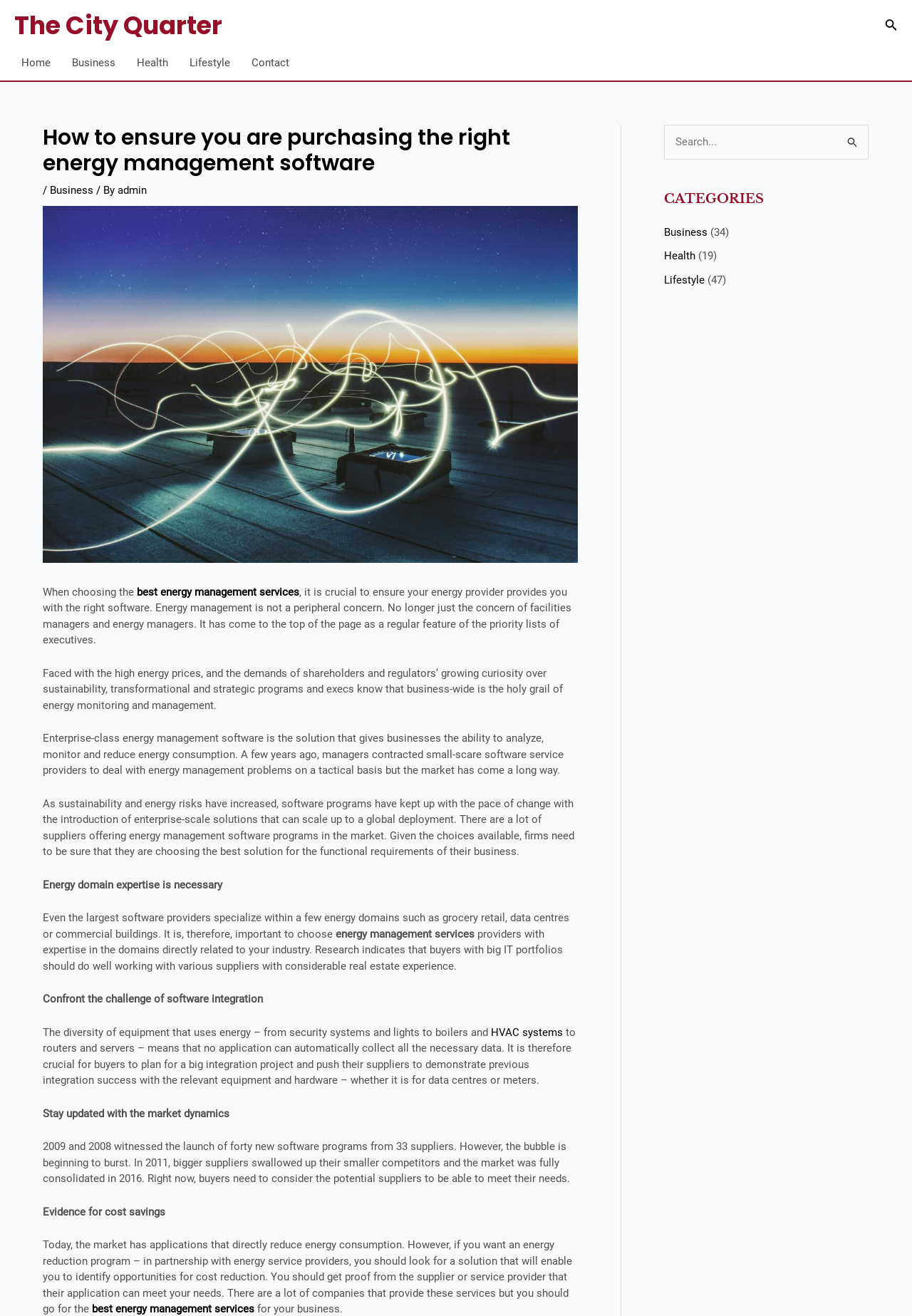Identify the bounding box coordinates of the region I need to click to complete this instruction: "Click the Home link".

[0.012, 0.04, 0.067, 0.056]